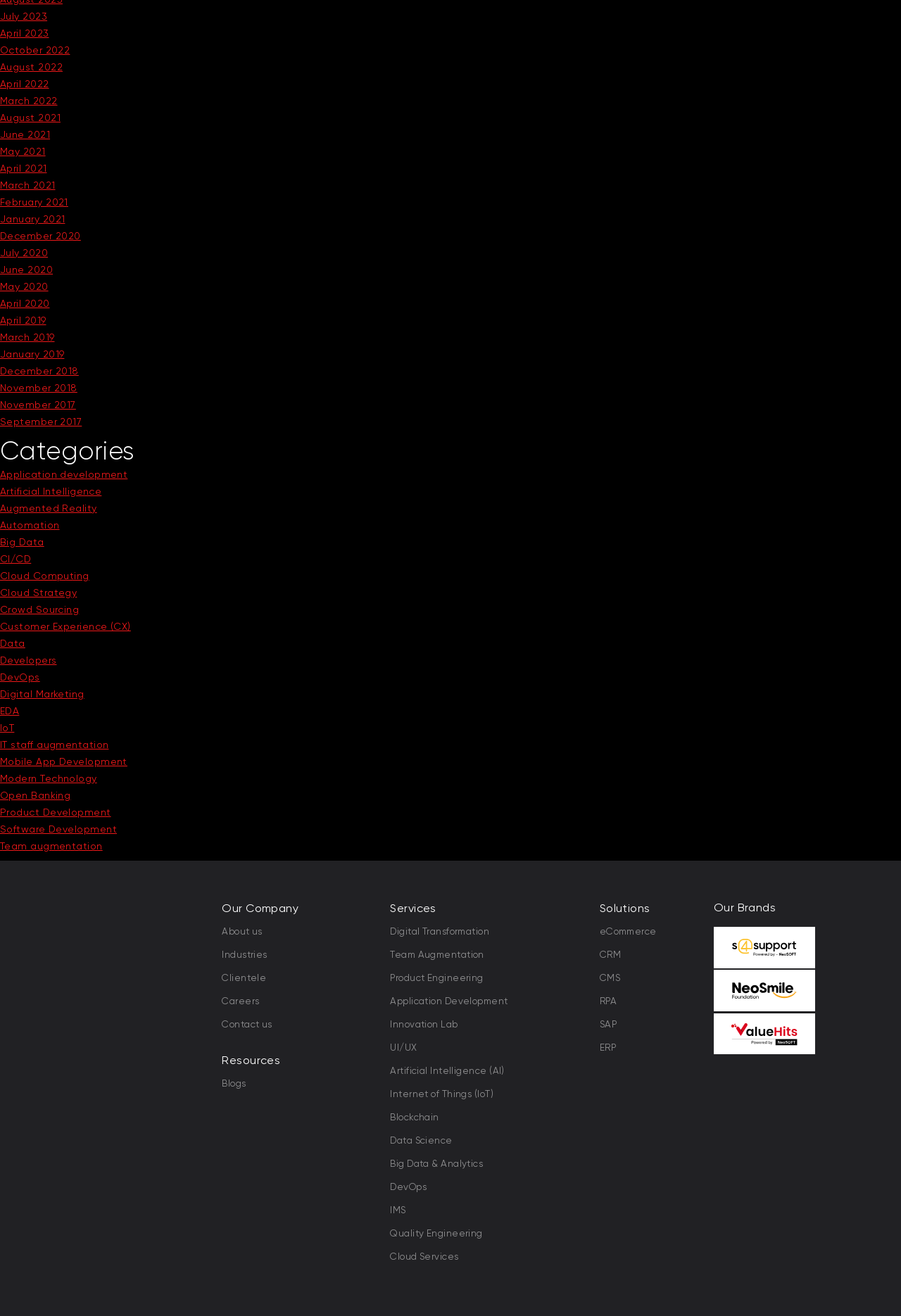What is the earliest month listed on the webpage? Based on the screenshot, please respond with a single word or phrase.

November 2017